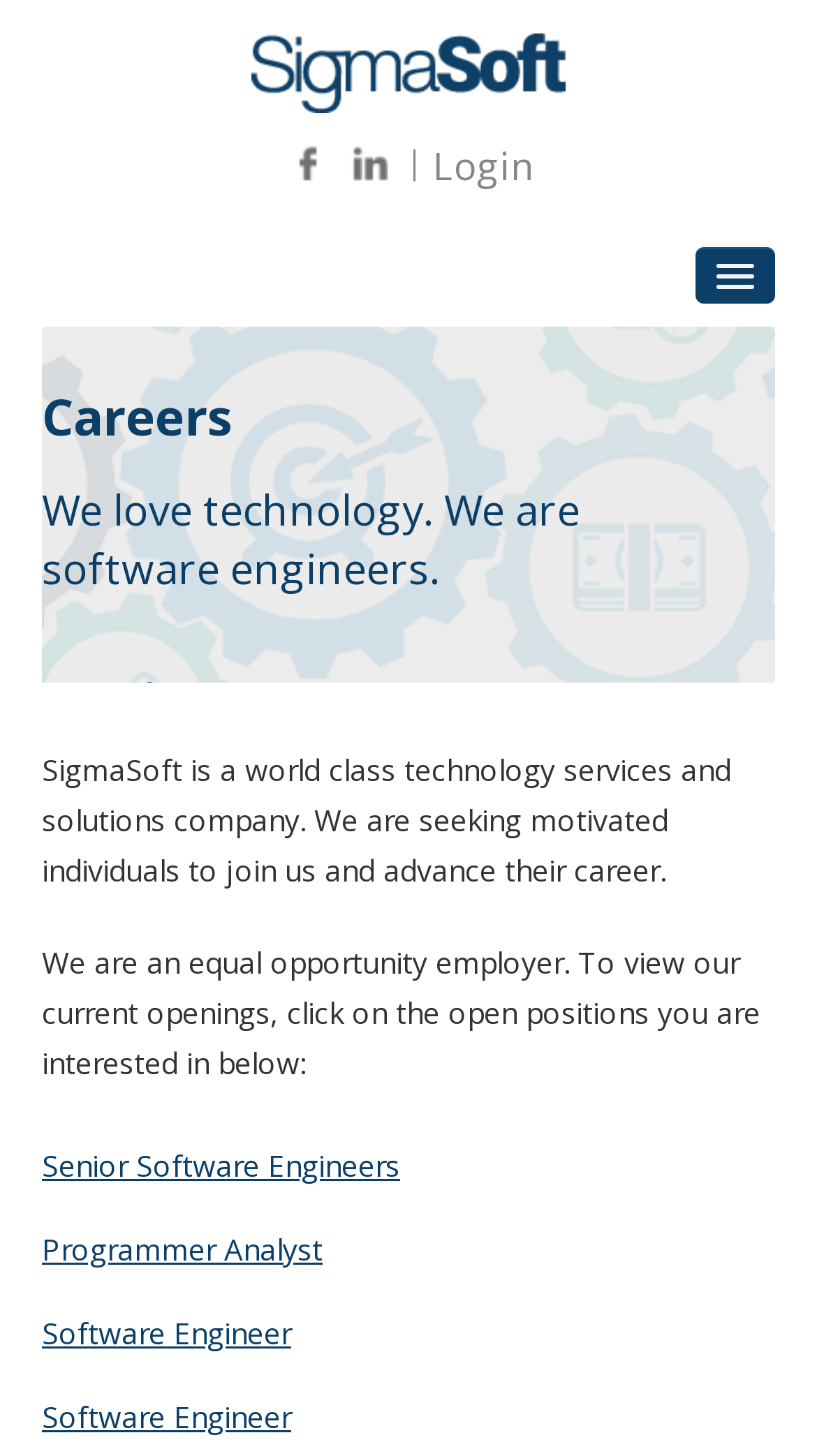Find the bounding box coordinates for the UI element whose description is: "IT Managed Services". The coordinates should be four float numbers between 0 and 1, in the format [left, top, right, bottom].

[0.051, 0.399, 0.949, 0.442]